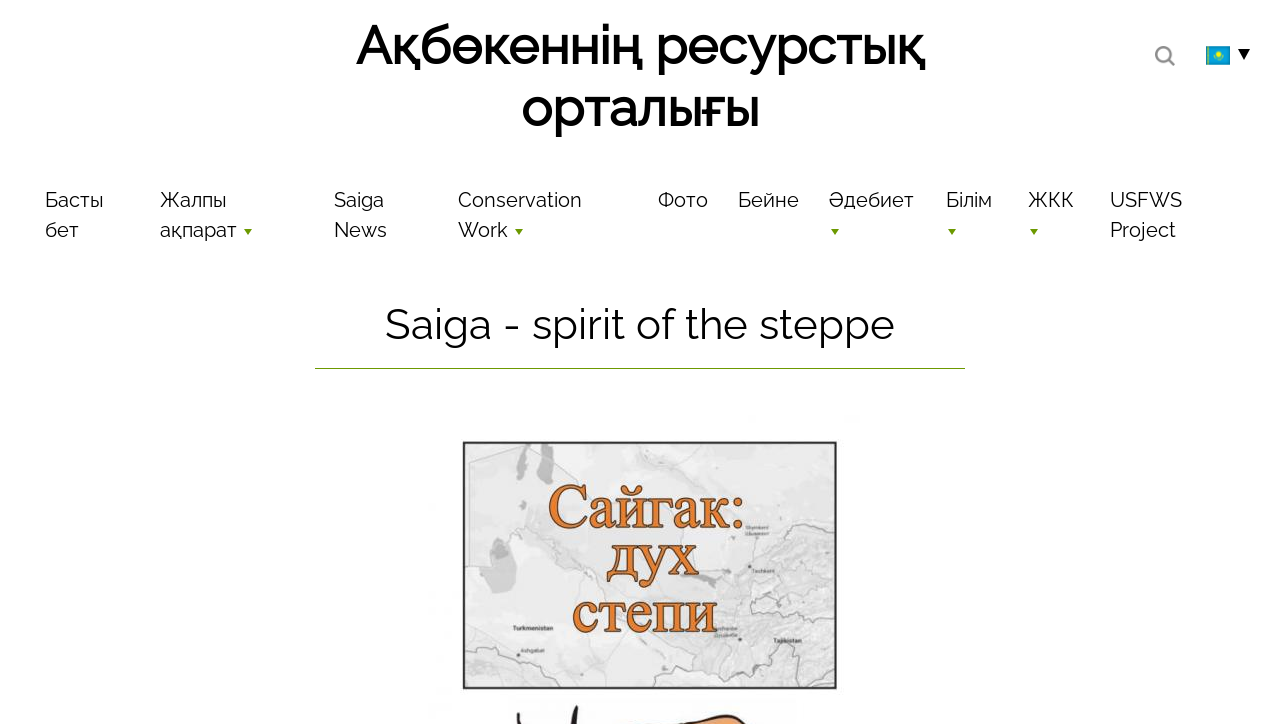Please identify the bounding box coordinates of the element's region that needs to be clicked to fulfill the following instruction: "switch to Kazakh". The bounding box coordinates should consist of four float numbers between 0 and 1, i.e., [left, top, right, bottom].

[0.942, 0.064, 0.961, 0.09]